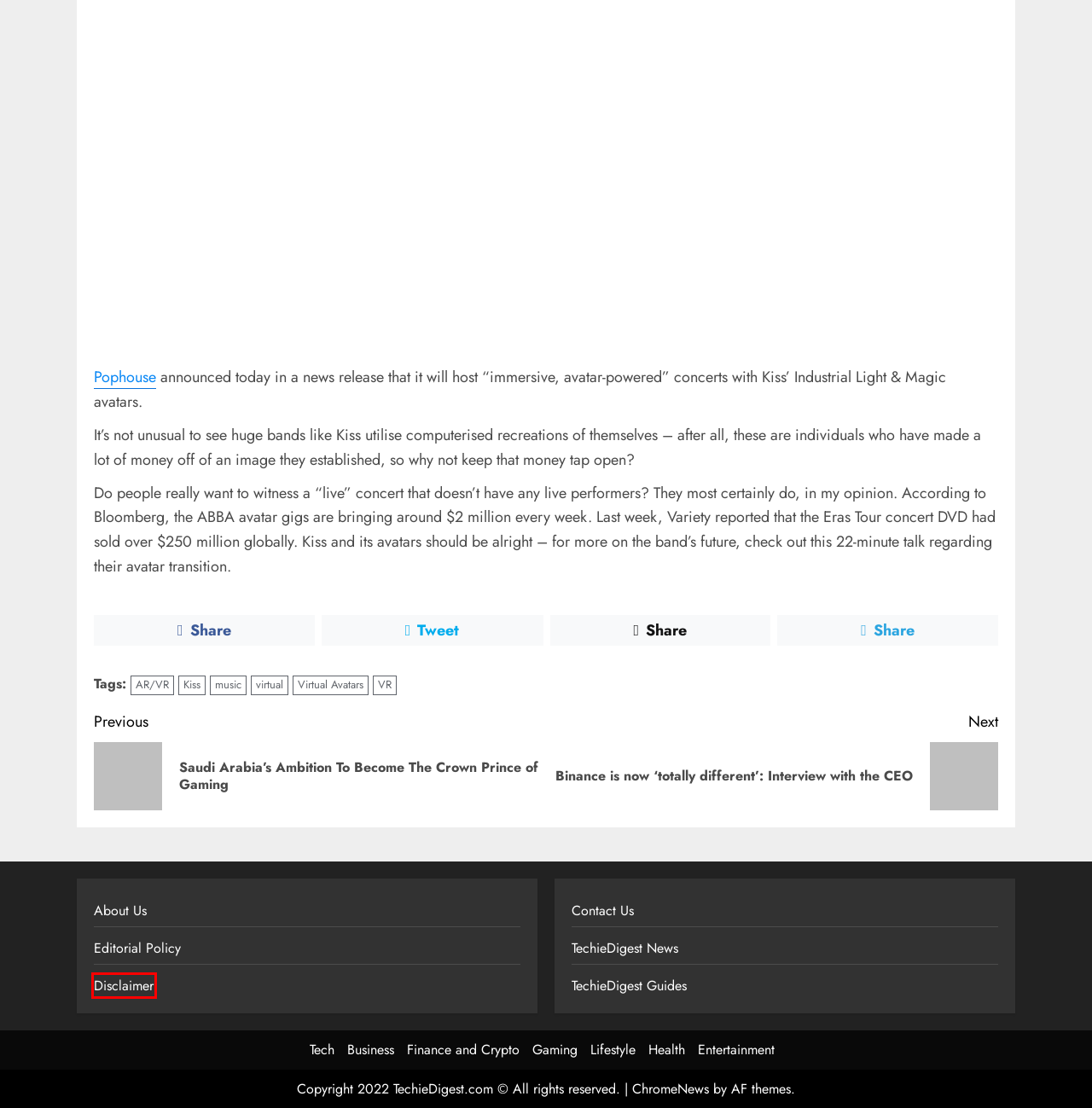Consider the screenshot of a webpage with a red bounding box and select the webpage description that best describes the new page that appears after clicking the element inside the red box. Here are the candidates:
A. Binance is now ‘totally different’: Interview with the CEO
B. KISS To Become First U.S. Band To Go Fully Virtual - And Stage Avatar Show - Pophouse
C. AR/VR | TechieDigest - Tech, Lifestyle, News and Guides
D. Disclaimer | TechieDigest - Tech, Lifestyle, News and Guides
E. Tech Earnings – A Turning Point for Wall Street?
F. music | TechieDigest - Tech, Lifestyle, News and Guides
G. Contact Us
H. Virtual Avatars | TechieDigest - Tech, Lifestyle, News and Guides

D